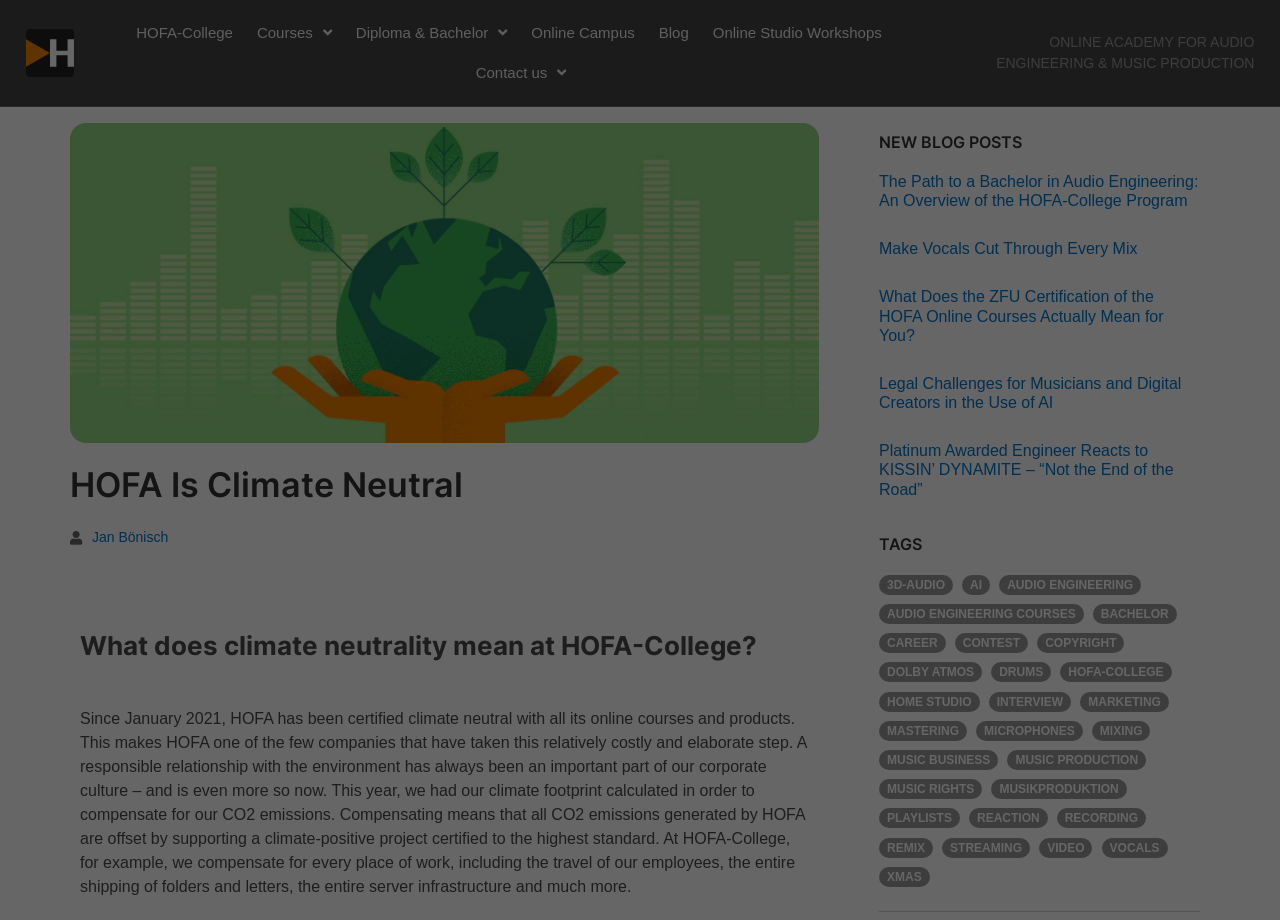Refer to the image and provide an in-depth answer to the question: 
What is HOFA-College certified for?

According to the webpage, HOFA-College has been certified climate neutral with all its online courses and products since January 2021, making it one of the few companies that have taken this step.